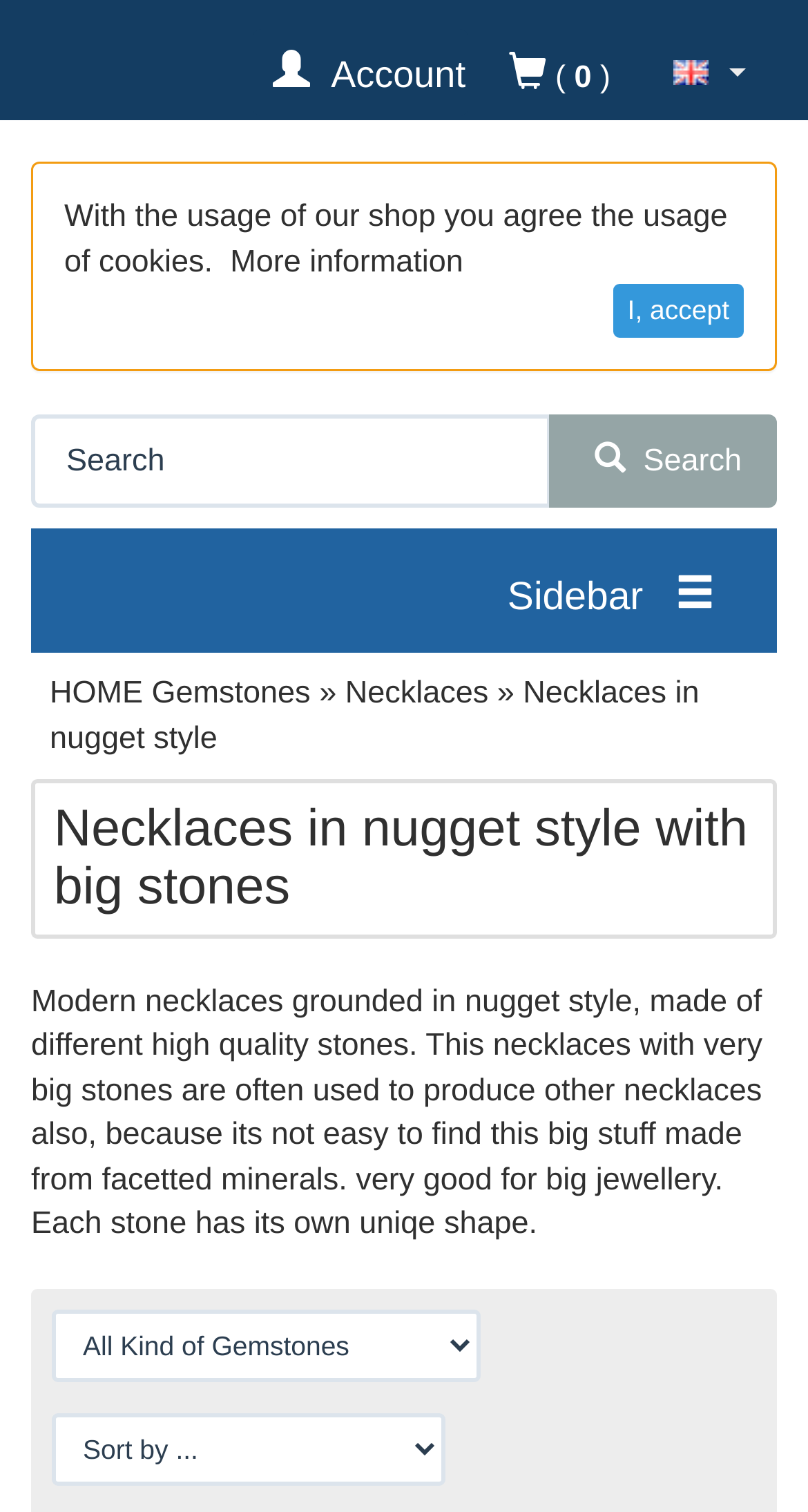Given the description "aria-label="Next Item"", provide the bounding box coordinates of the corresponding UI element.

None